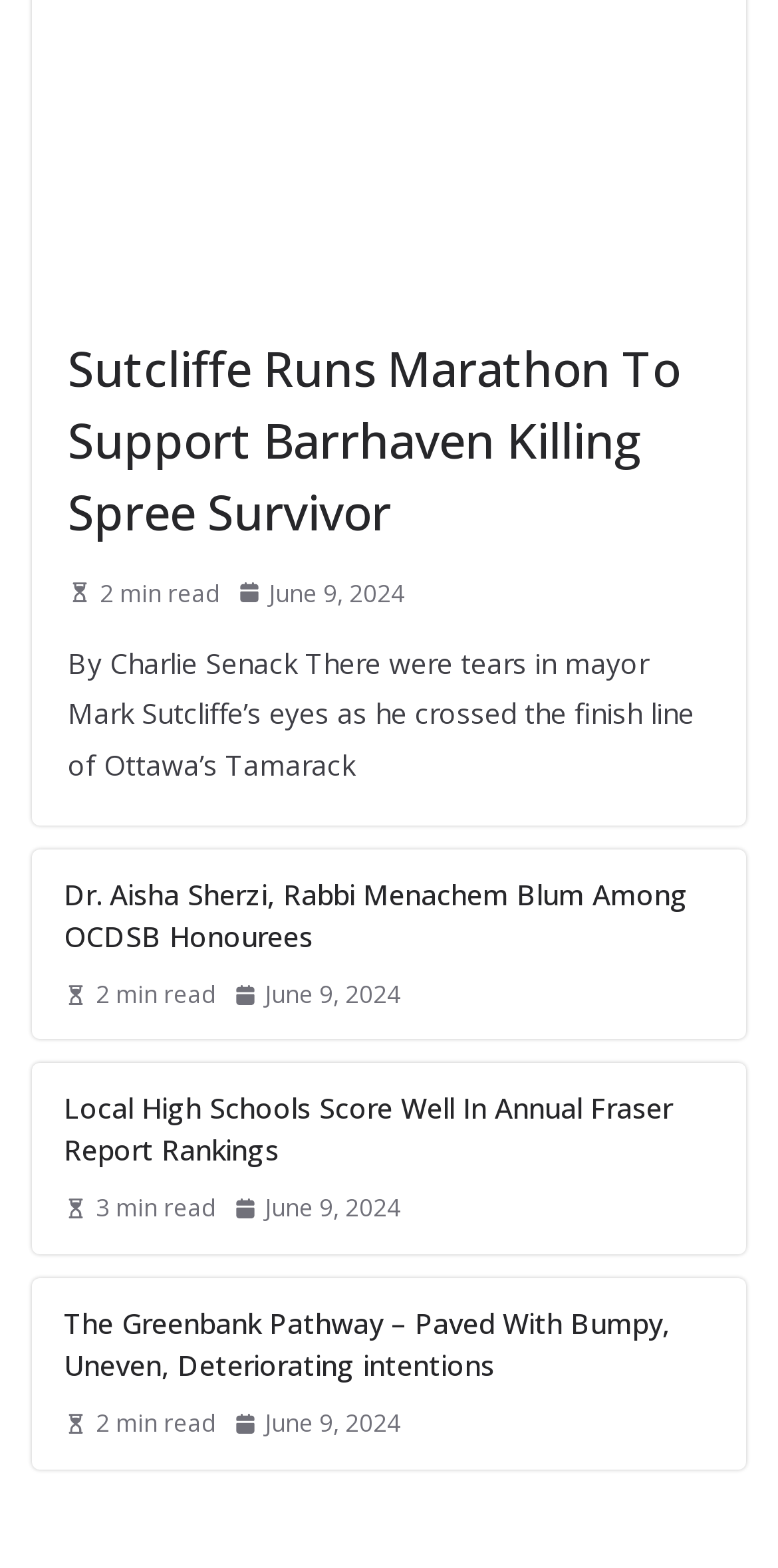Based on the description "June 9, 2024", find the bounding box of the specified UI element.

[0.3, 0.757, 0.515, 0.785]